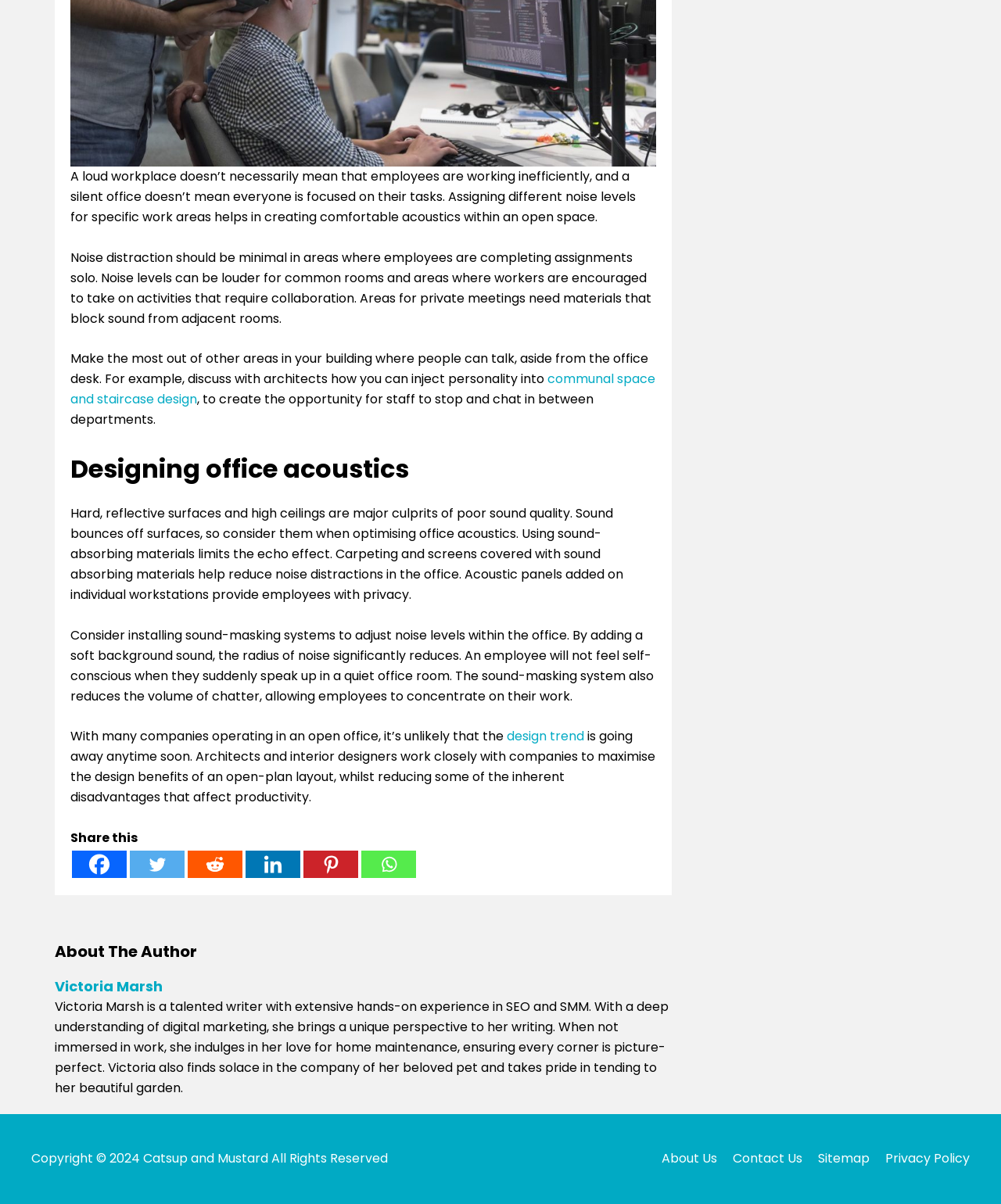Please locate the bounding box coordinates of the element's region that needs to be clicked to follow the instruction: "Check the Copyright information". The bounding box coordinates should be provided as four float numbers between 0 and 1, i.e., [left, top, right, bottom].

[0.031, 0.955, 0.143, 0.97]